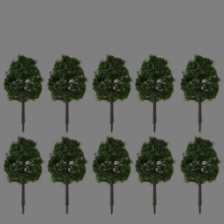Provide a short, one-word or phrase answer to the question below:
What is the color of the tree trunks?

brown